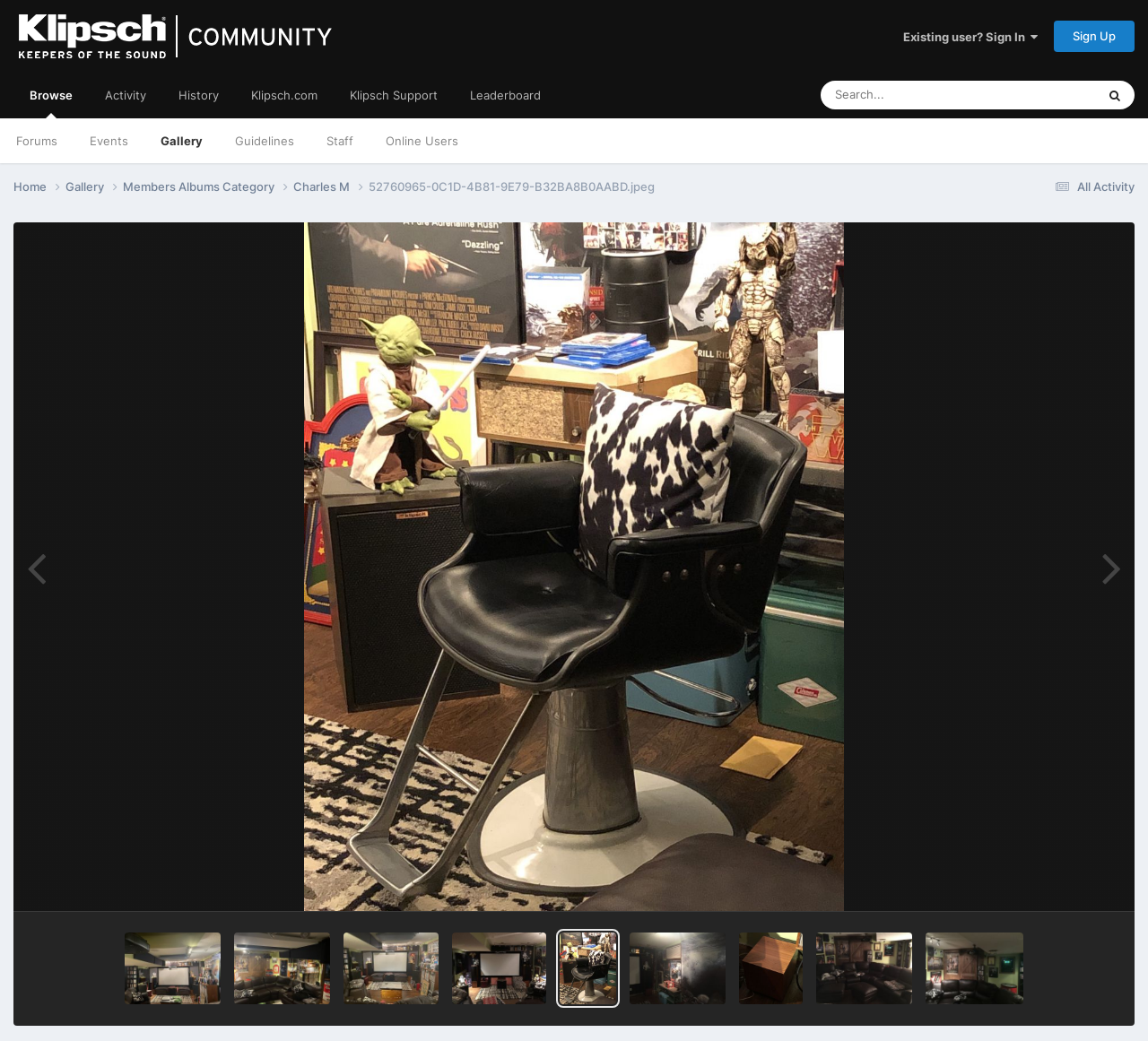Identify the bounding box coordinates of the clickable region to carry out the given instruction: "View the image details".

[0.265, 0.214, 0.735, 0.875]